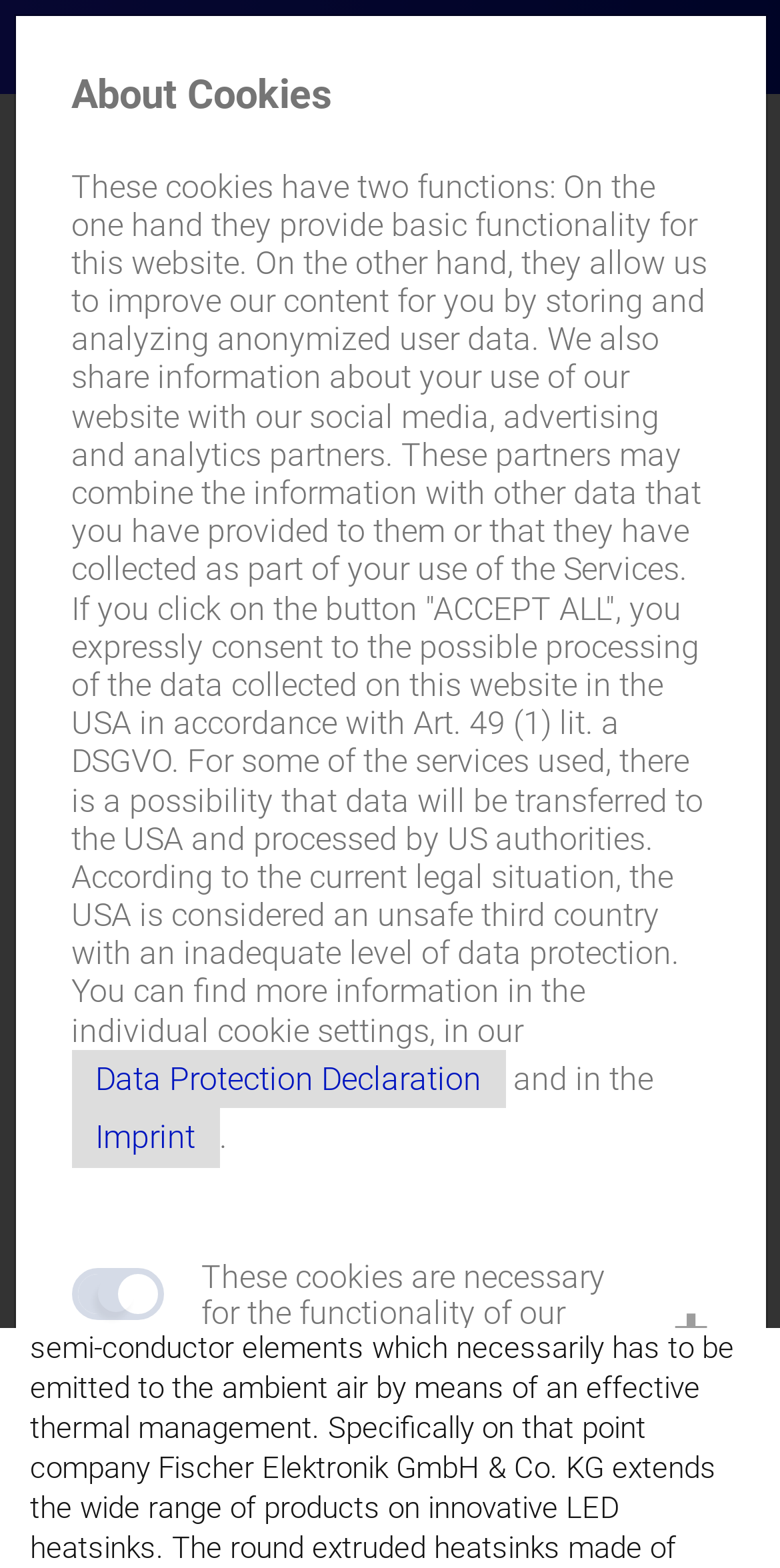What is the type of news listed on the webpage?
Please answer the question with as much detail and depth as you can.

The type of news listed on the webpage is press releases, as indicated by the link 'Press releases' in the breadcrumb navigation.